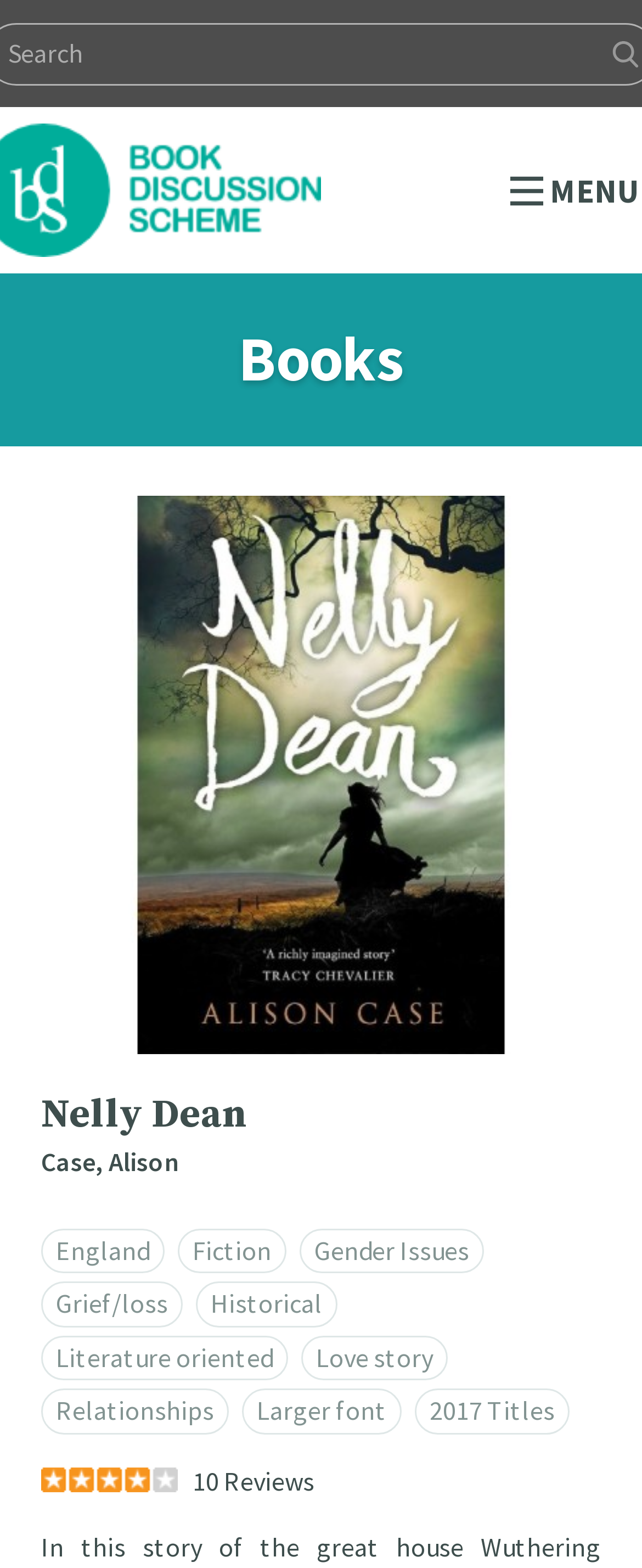Given the description of the UI element: "Grief/loss", predict the bounding box coordinates in the form of [left, top, right, bottom], with each value being a float between 0 and 1.

[0.064, 0.818, 0.285, 0.847]